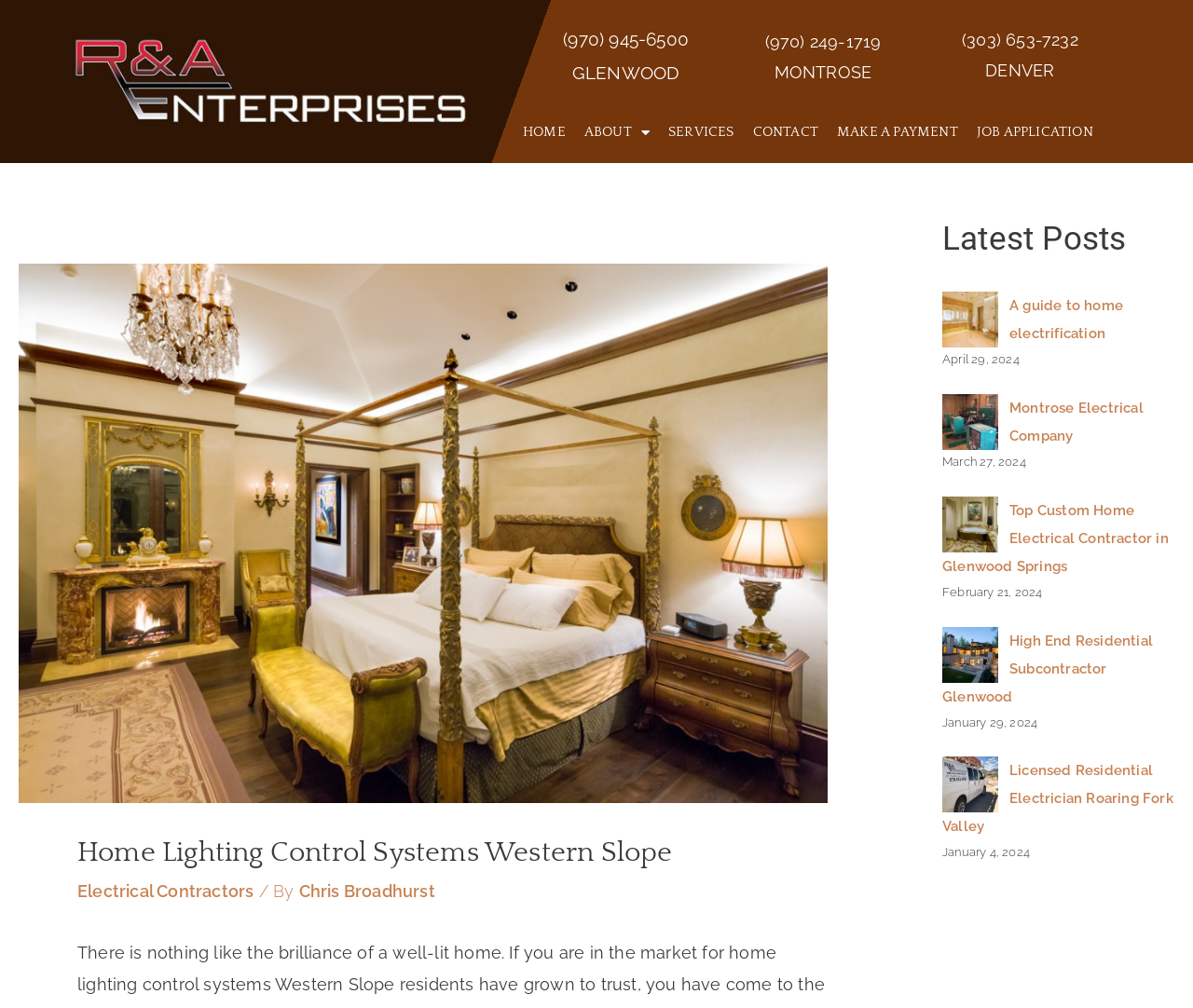Give a one-word or phrase response to the following question: What is the title of the latest post?

A guide to home electrification